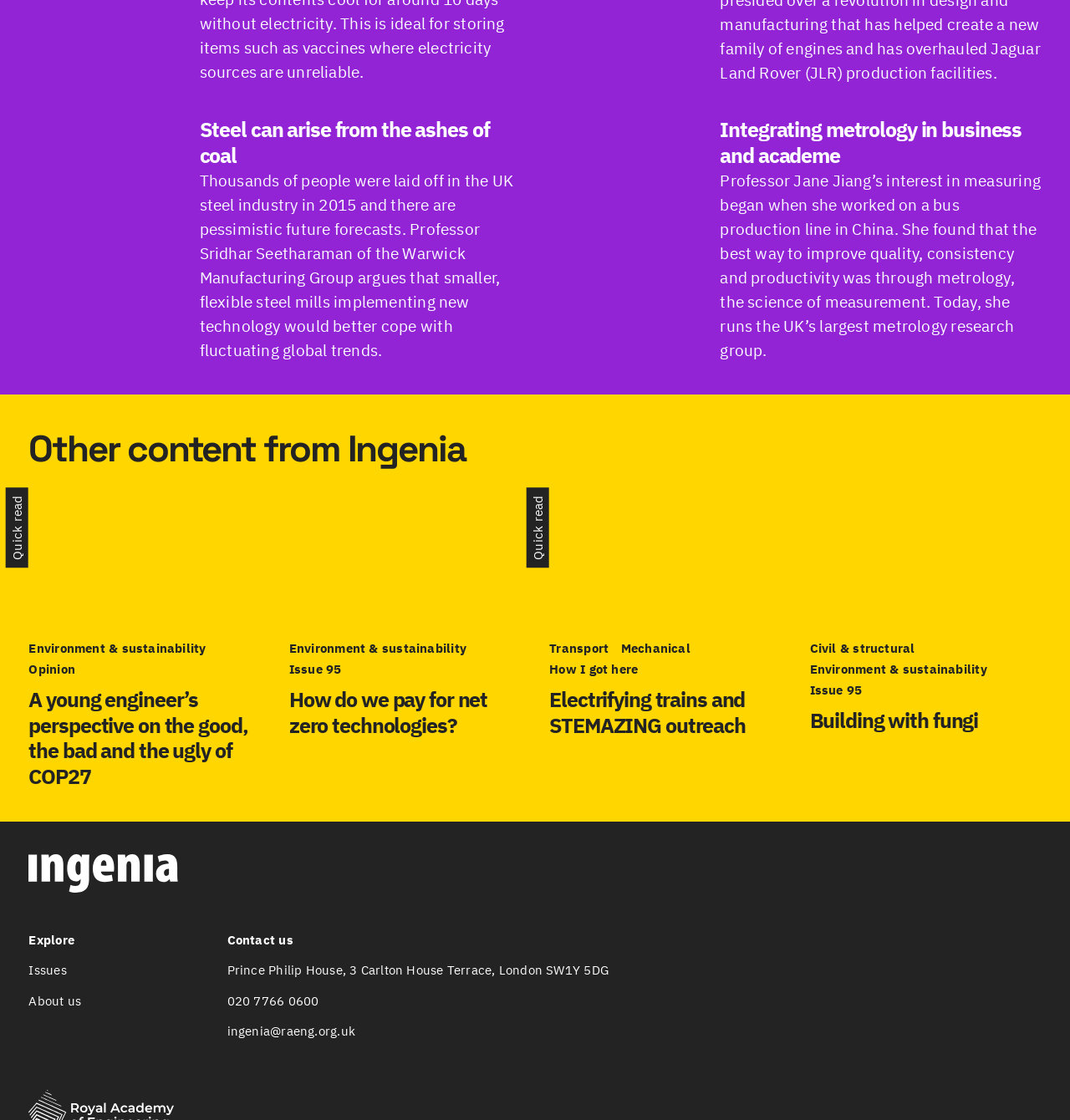Find the bounding box coordinates of the clickable area that will achieve the following instruction: "Contact Ingenia".

[0.212, 0.832, 0.274, 0.846]